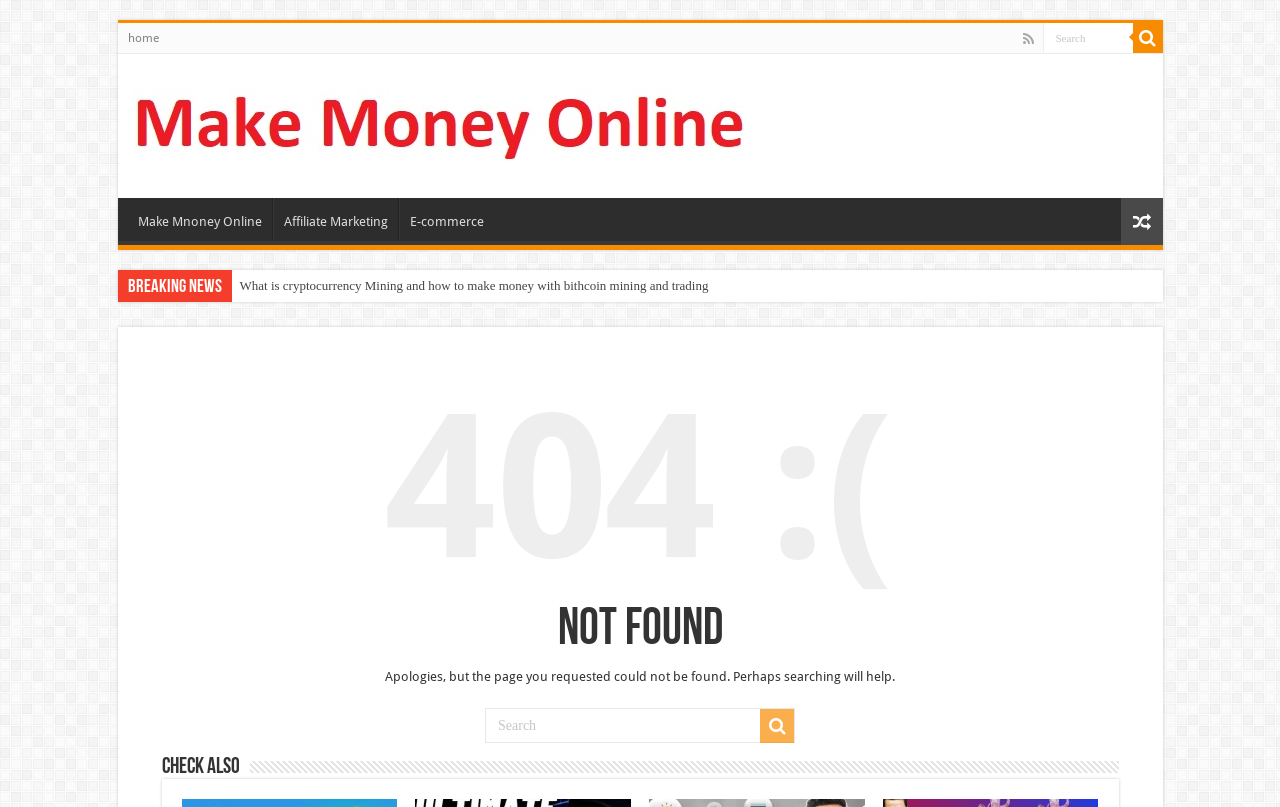Determine the bounding box coordinates of the clickable region to follow the instruction: "search again".

[0.379, 0.877, 0.621, 0.921]